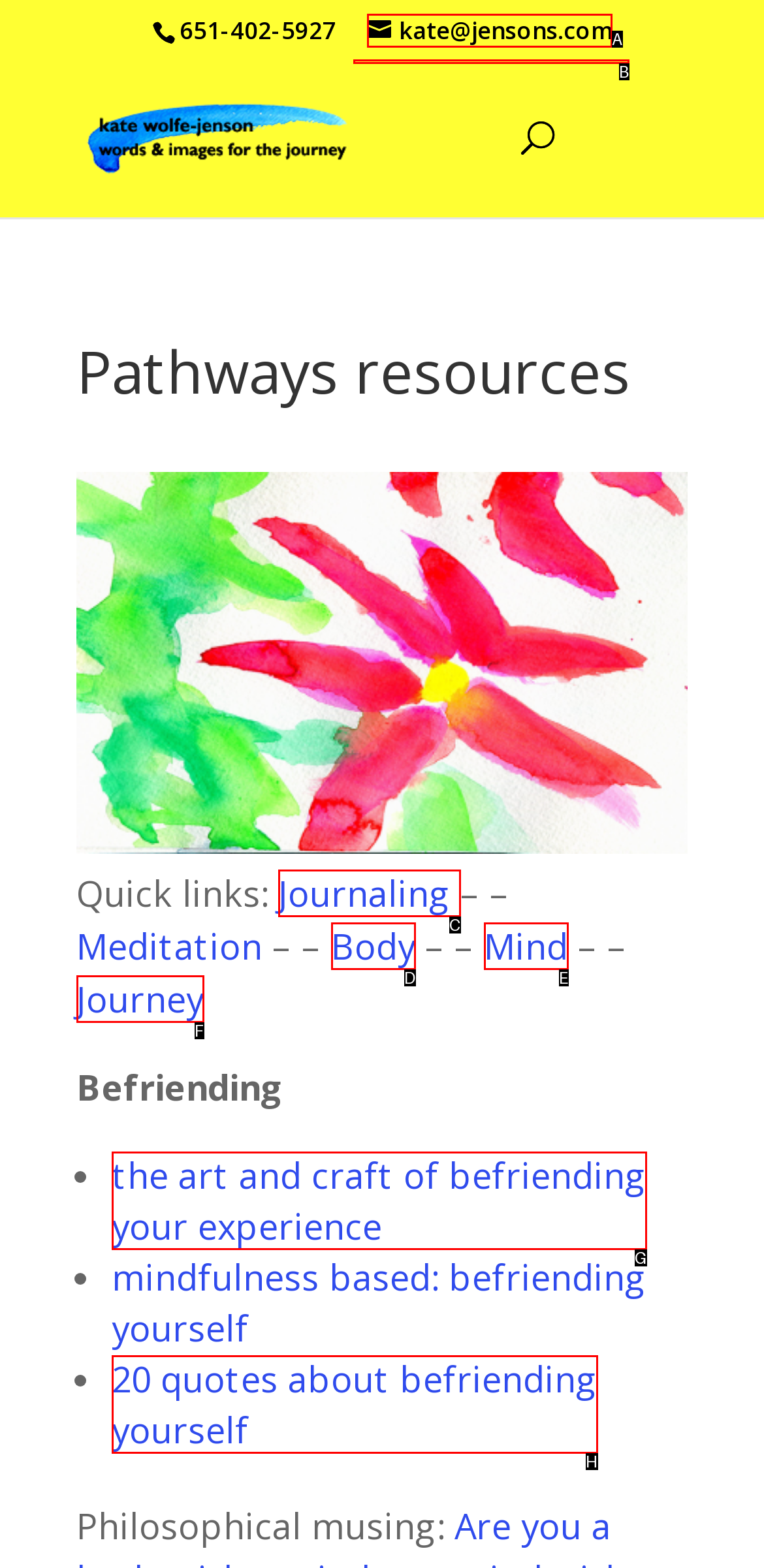Please indicate which HTML element to click in order to fulfill the following task: Click the 'Previous' button Respond with the letter of the chosen option.

None